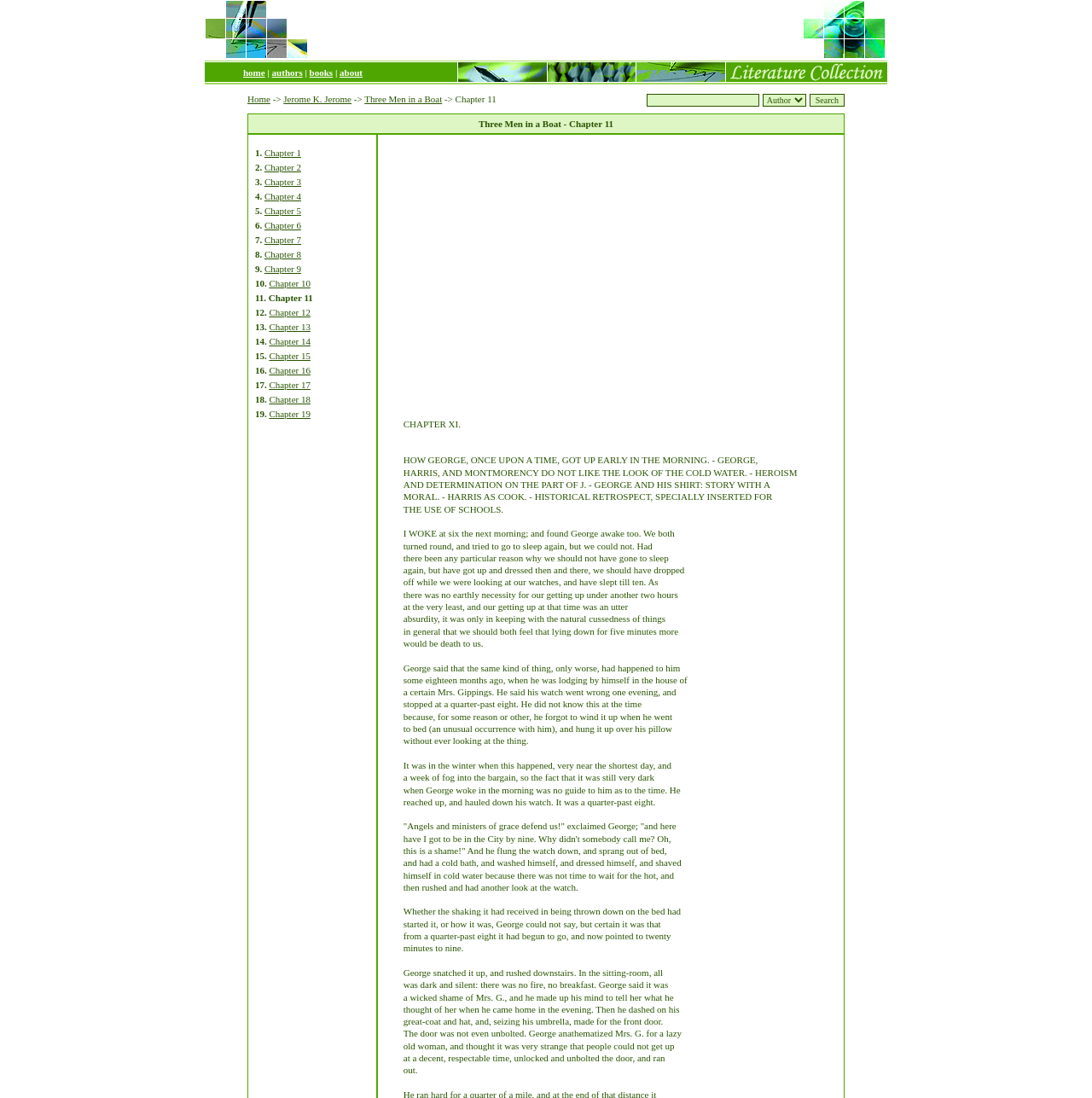Please identify the bounding box coordinates of the clickable region that I should interact with to perform the following instruction: "search for an author". The coordinates should be expressed as four float numbers between 0 and 1, i.e., [left, top, right, bottom].

[0.592, 0.085, 0.695, 0.097]